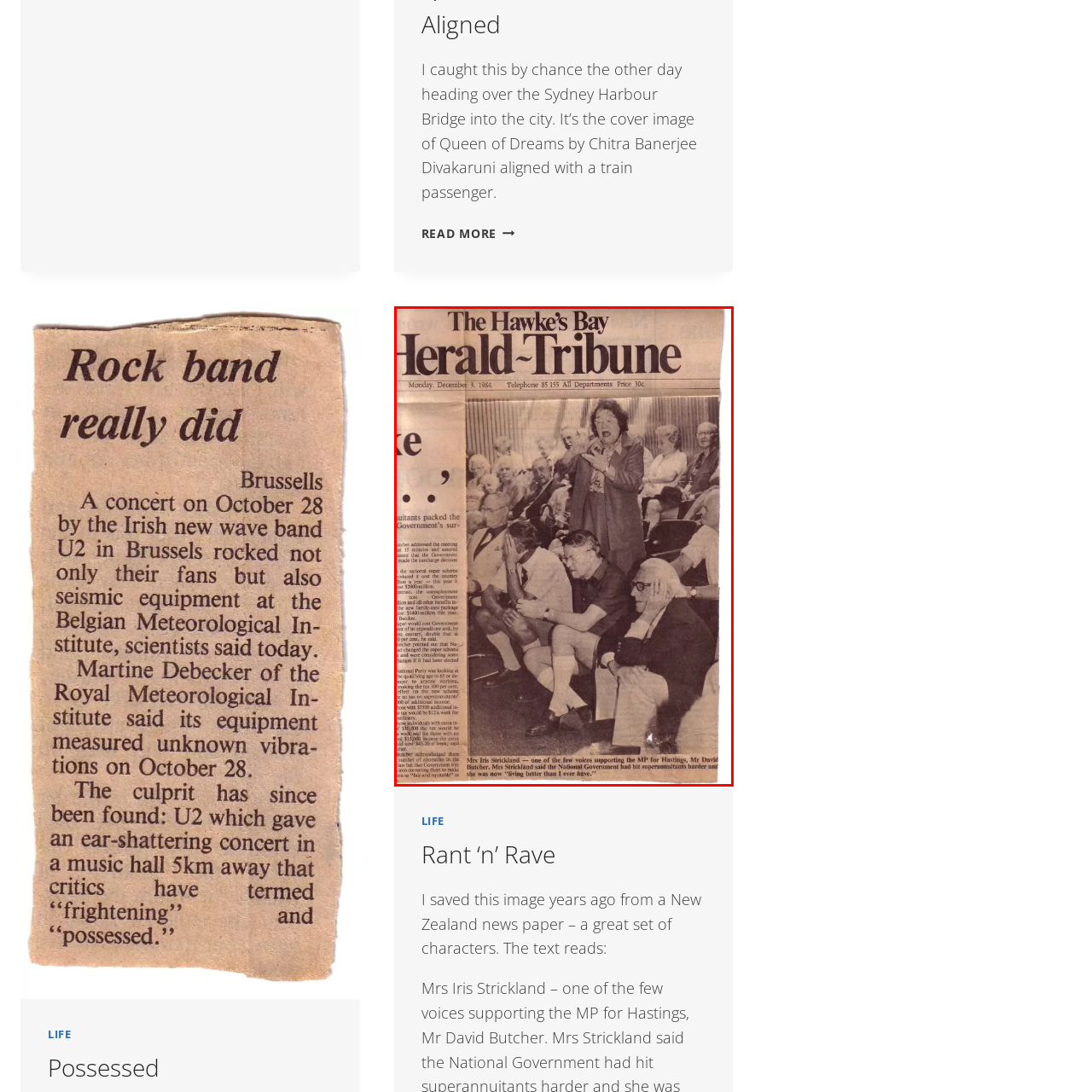What is the gender of the central figure?
Pay attention to the image outlined by the red bounding box and provide a thorough explanation in your answer, using clues from the image.

The central figure in the image is a woman, as described in the caption, who is passionately speaking and expressing her views on government policies.